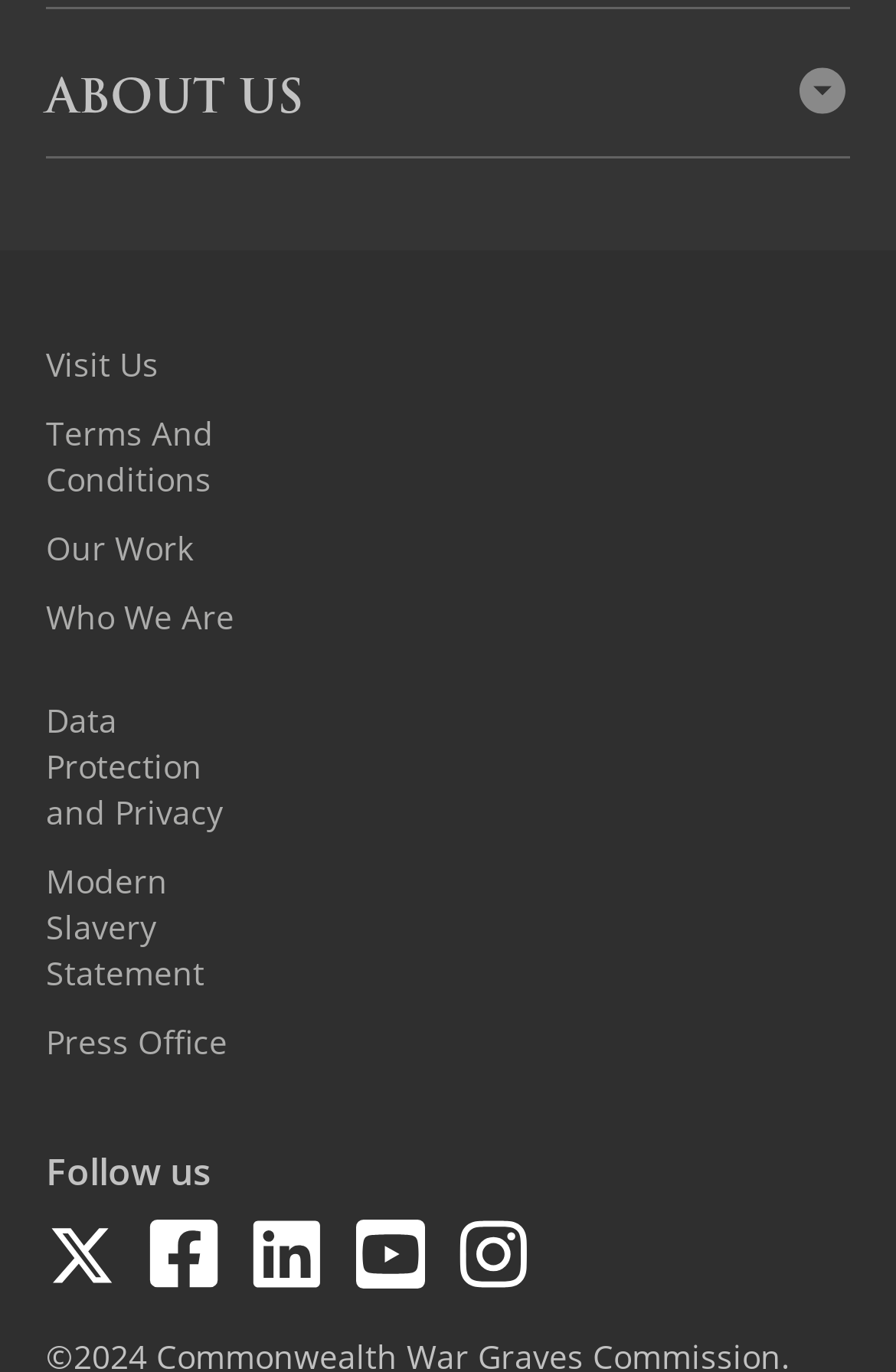Identify the bounding box coordinates of the region I need to click to complete this instruction: "Explore the shop".

[0.051, 0.102, 0.949, 0.155]